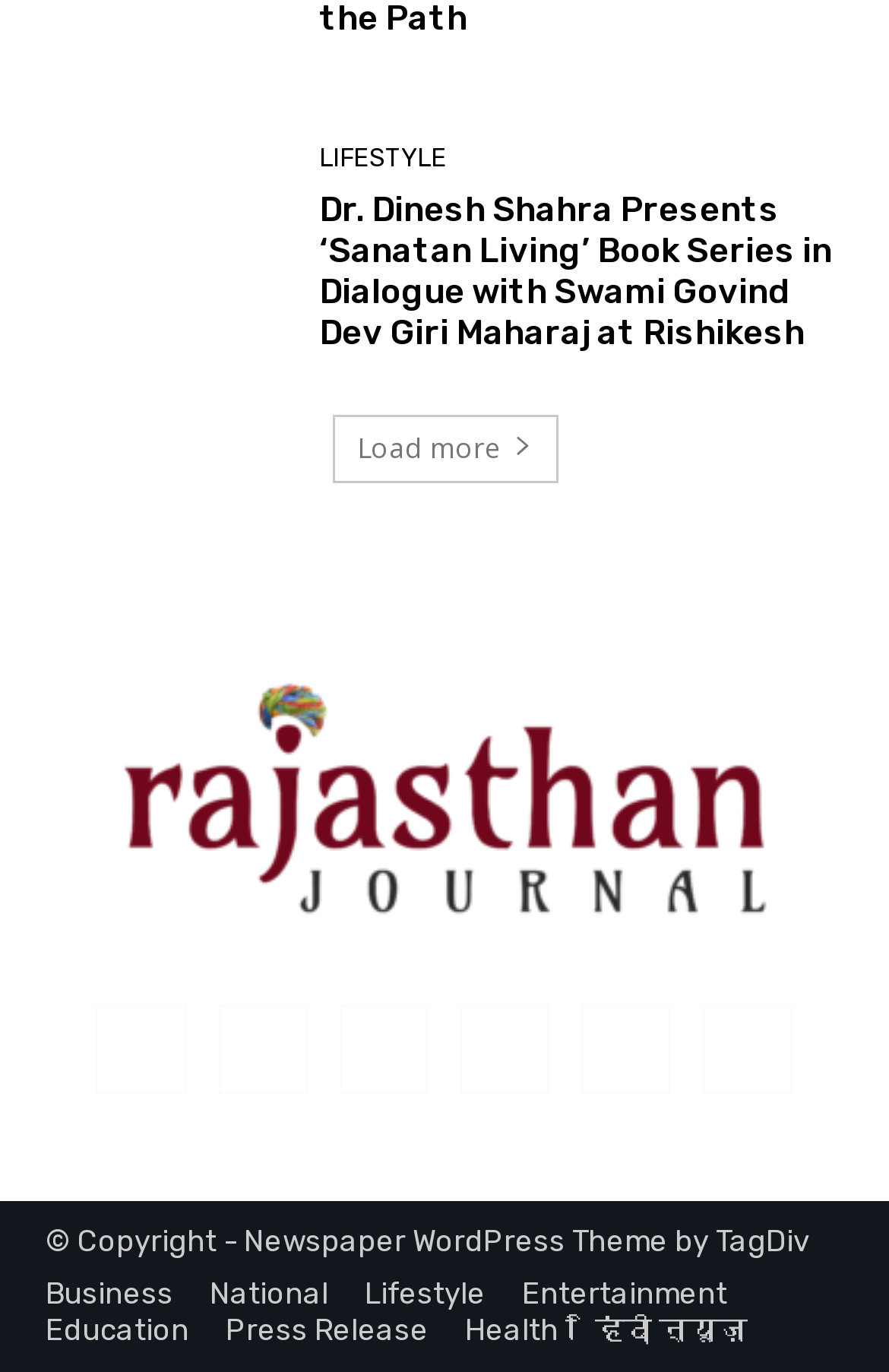Determine the bounding box coordinates for the area you should click to complete the following instruction: "Visit the 'Rajasthan Journal' website".

[0.051, 0.484, 0.949, 0.679]